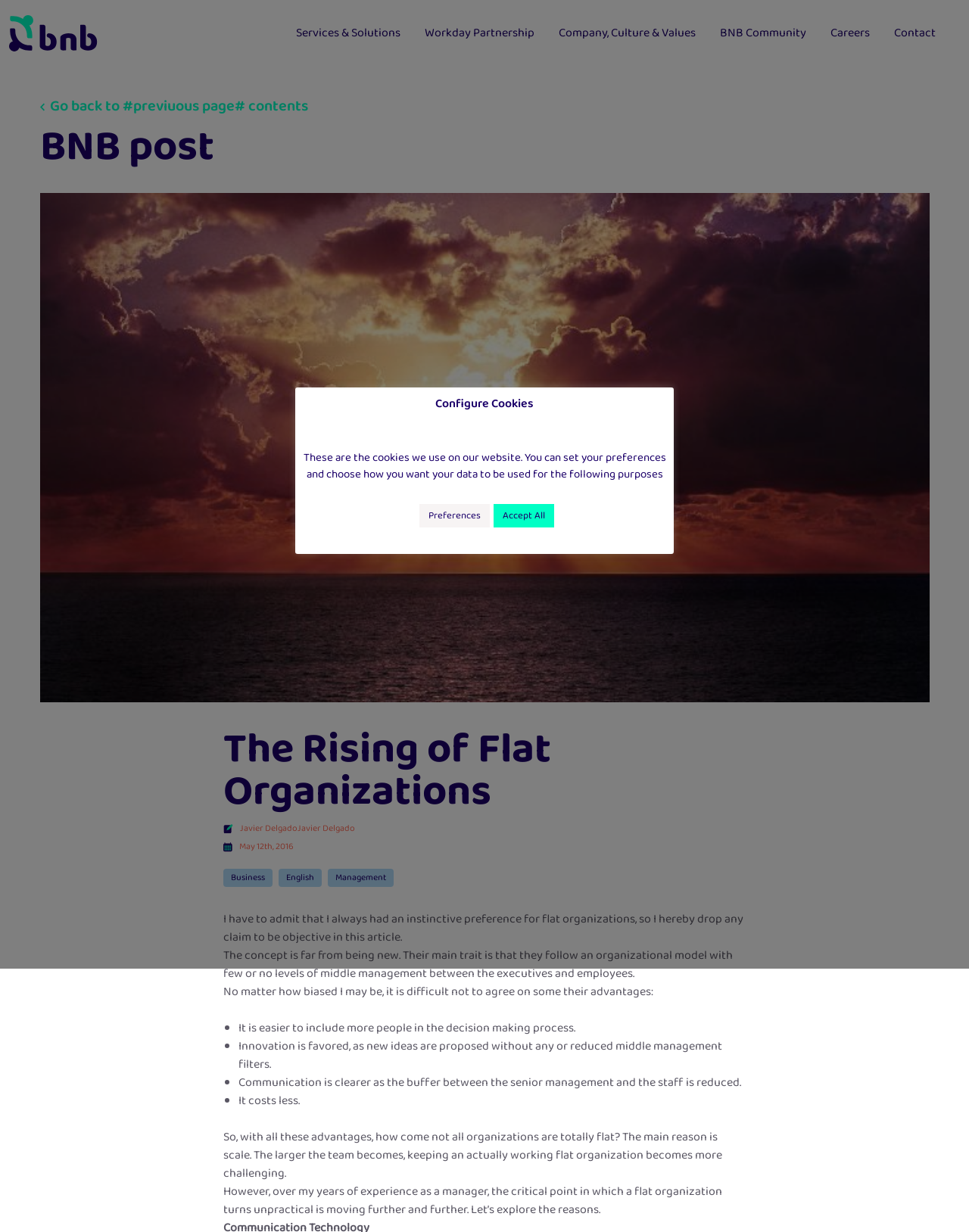Determine the coordinates of the bounding box that should be clicked to complete the instruction: "Click the 'Logo themeFront' link". The coordinates should be represented by four float numbers between 0 and 1: [left, top, right, bottom].

[0.009, 0.019, 0.101, 0.034]